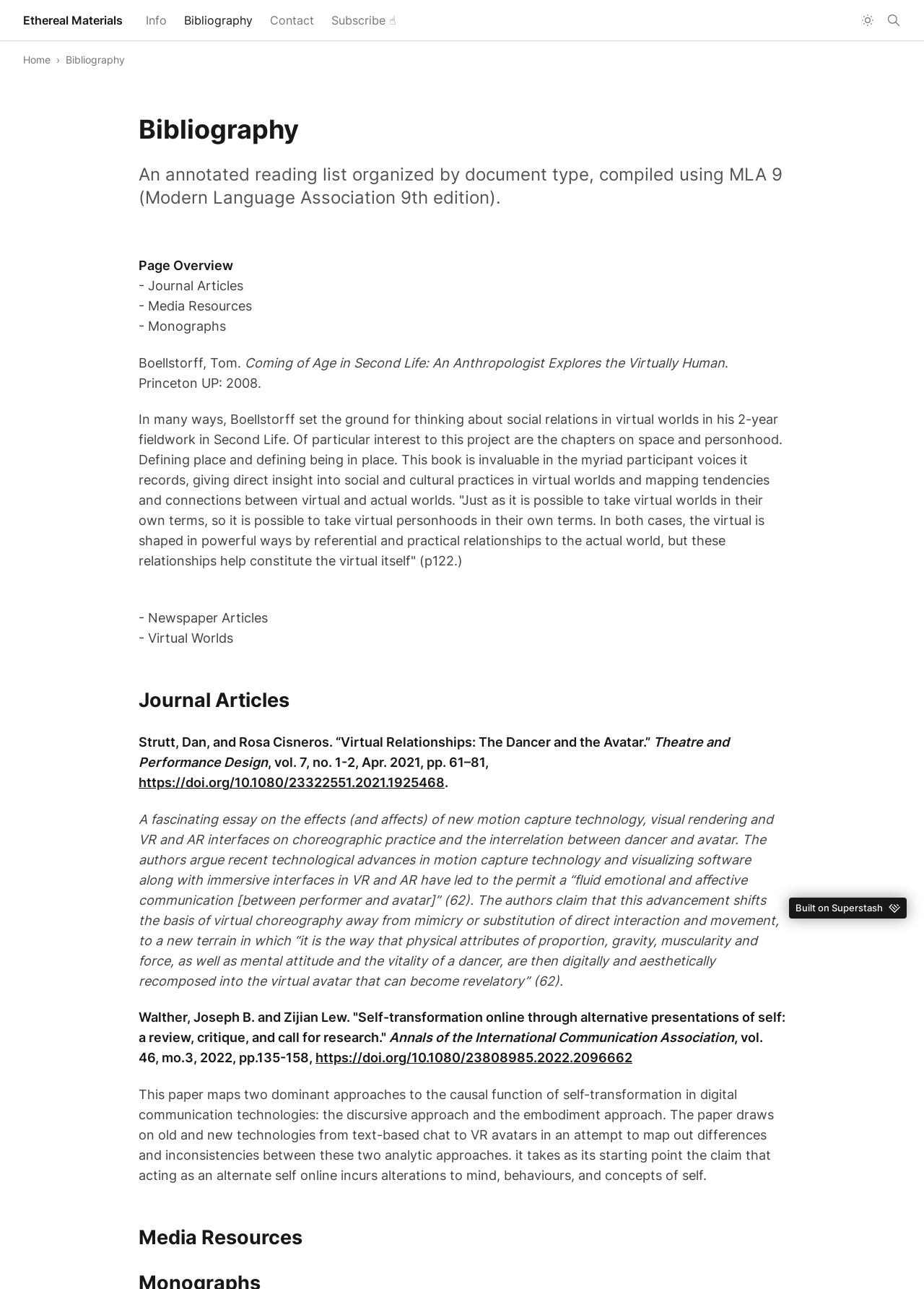Please provide a one-word or short phrase answer to the question:
How many links are there in the bibliography section?

3